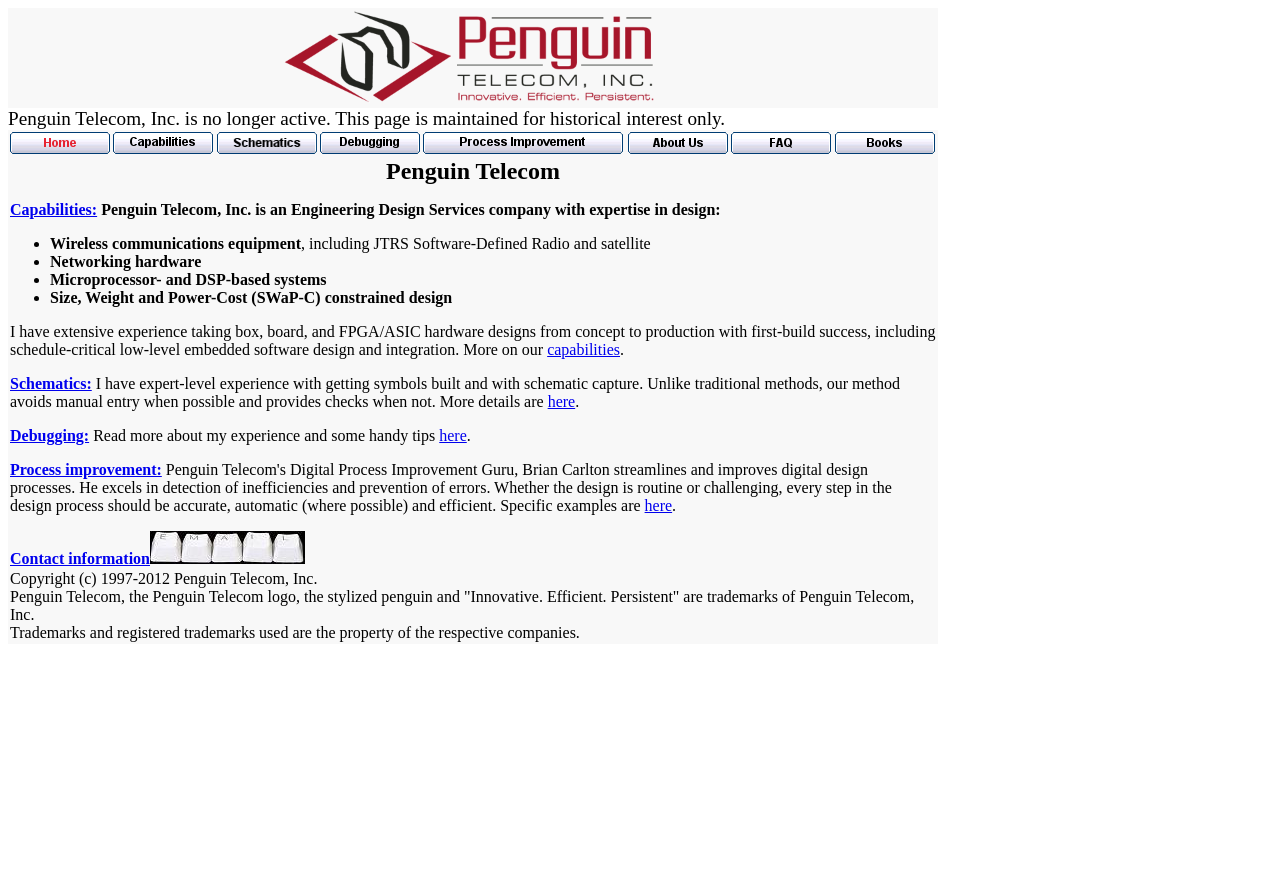Please specify the bounding box coordinates of the element that should be clicked to execute the given instruction: 'Contact via email'. Ensure the coordinates are four float numbers between 0 and 1, expressed as [left, top, right, bottom].

[0.008, 0.615, 0.238, 0.634]